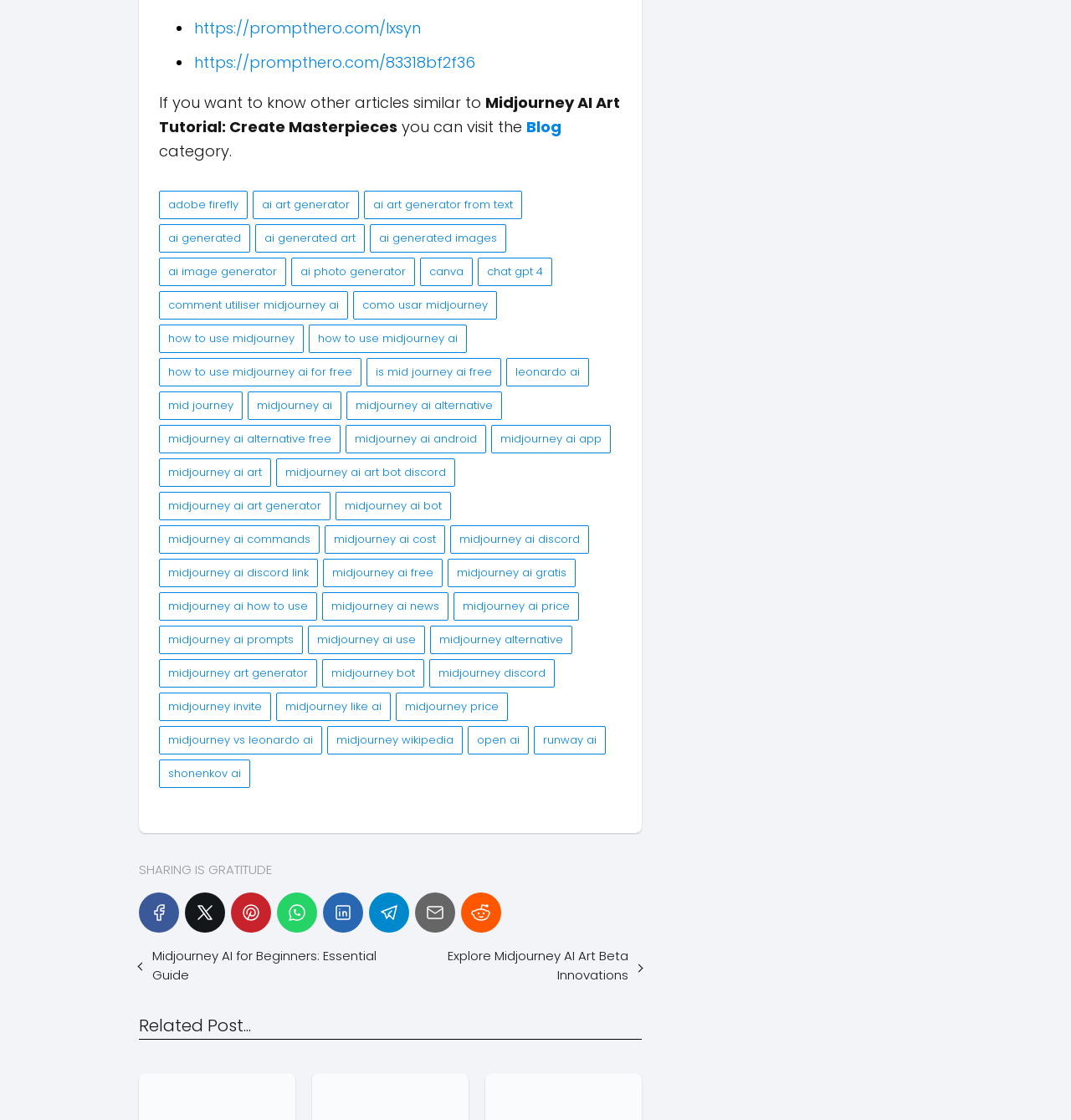Answer the following query concisely with a single word or phrase:
What is the purpose of the links on the webpage?

To provide related information